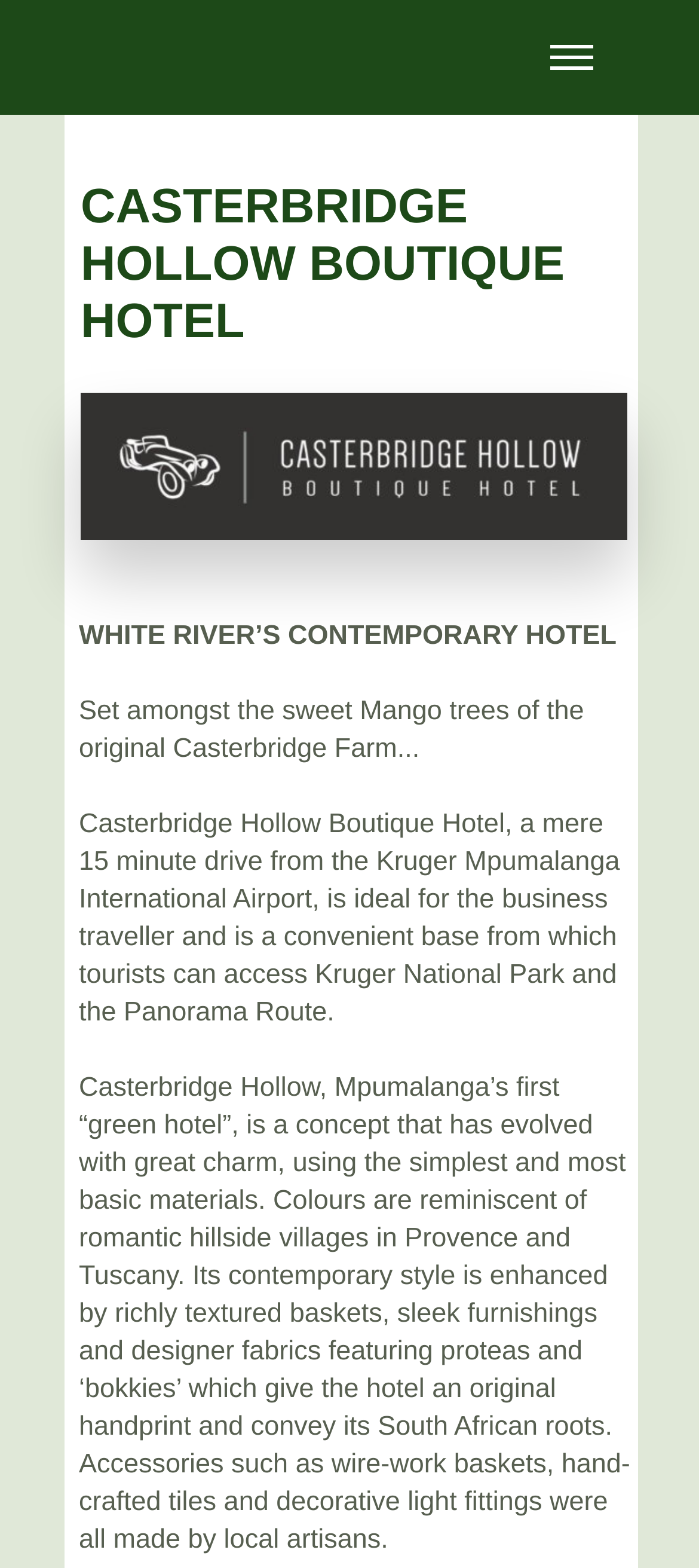Can you find and provide the main heading text of this webpage?

CASTERBRIDGE HOLLOW BOUTIQUE HOTEL